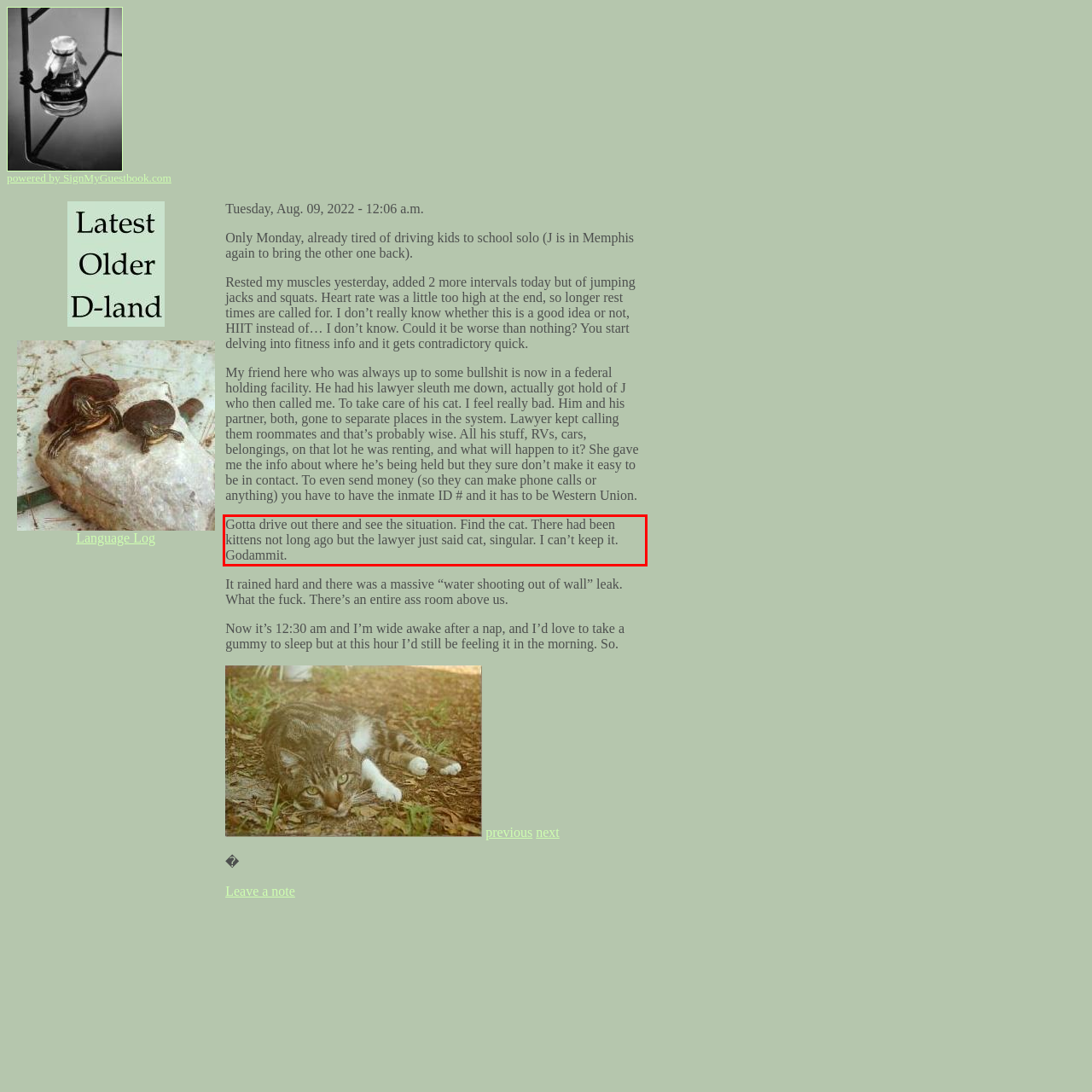Within the screenshot of the webpage, there is a red rectangle. Please recognize and generate the text content inside this red bounding box.

Gotta drive out there and see the situation. Find the cat. There had been kittens not long ago but the lawyer just said cat, singular. I can’t keep it. Godammit.